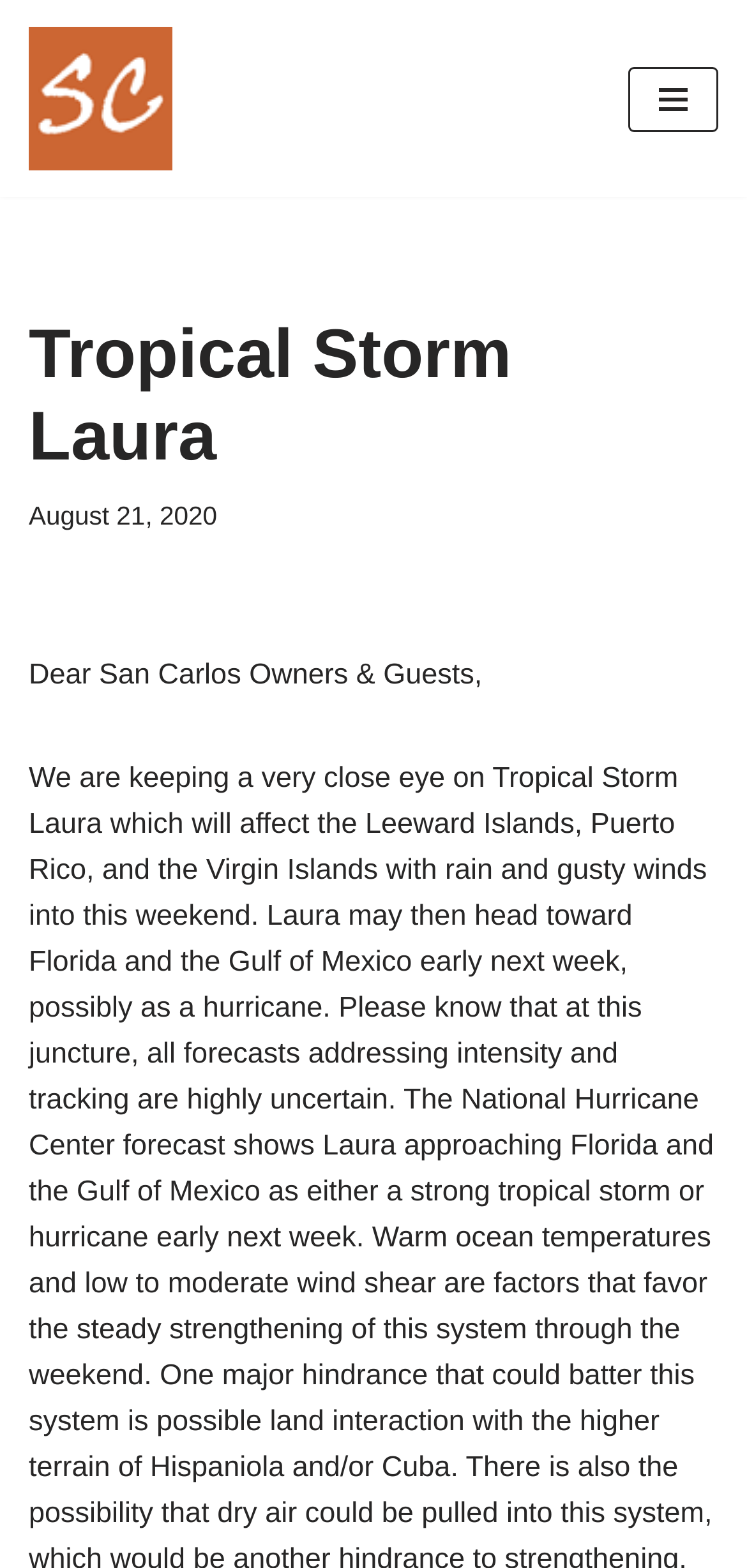Predict the bounding box of the UI element that fits this description: "Skip to content".

[0.0, 0.039, 0.077, 0.063]